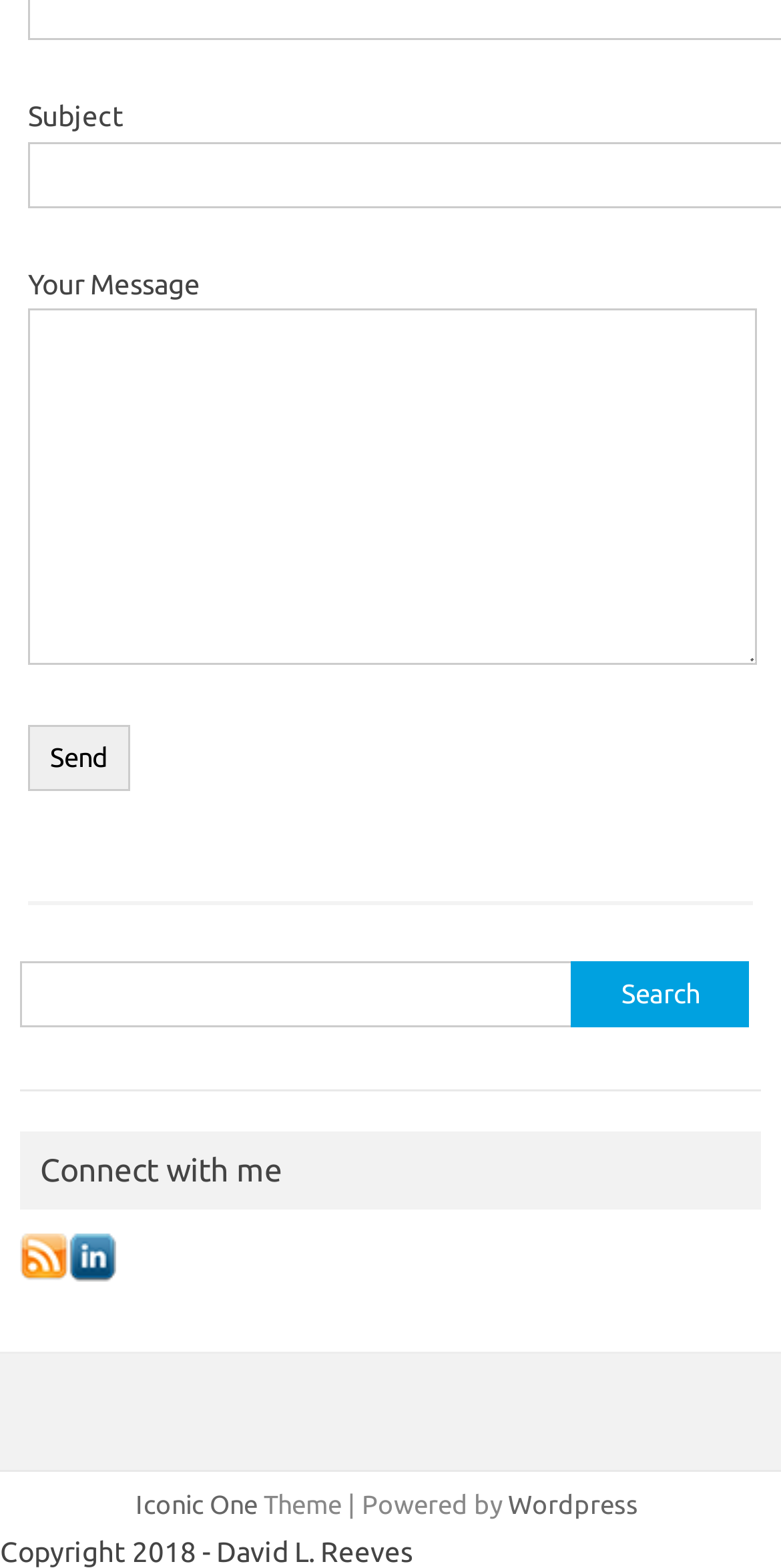Please specify the bounding box coordinates of the clickable region to carry out the following instruction: "Click the Send button". The coordinates should be four float numbers between 0 and 1, in the format [left, top, right, bottom].

[0.036, 0.463, 0.167, 0.505]